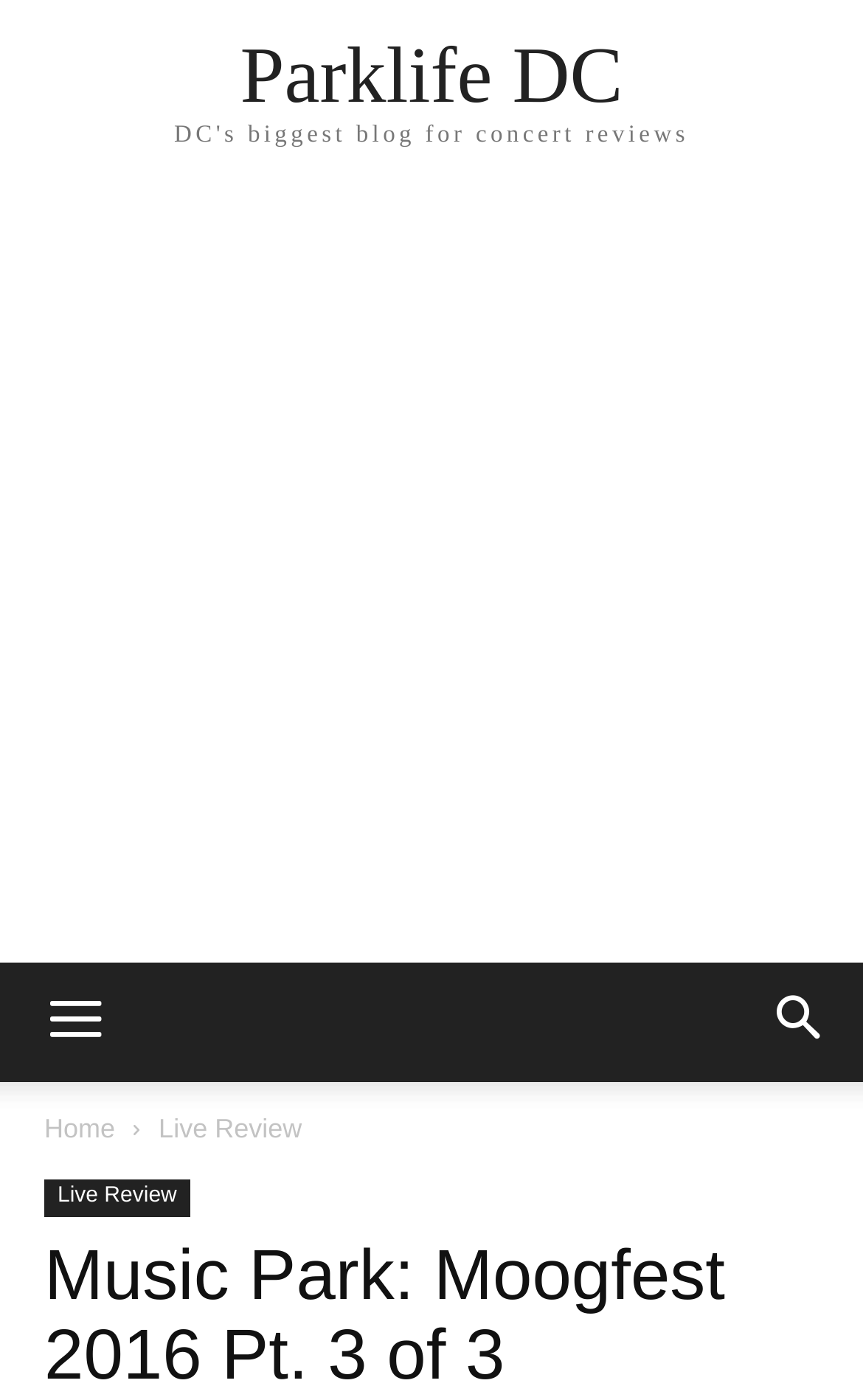Refer to the image and provide a thorough answer to this question:
What is the date of the festival?

The root element 'Music Park: Moogfest 2016 Pt. 3 of 3 (Durham, NC) — 5/21/16 – Parklife DC' contains the date '5/21/16', which corresponds to May 21, 2016.